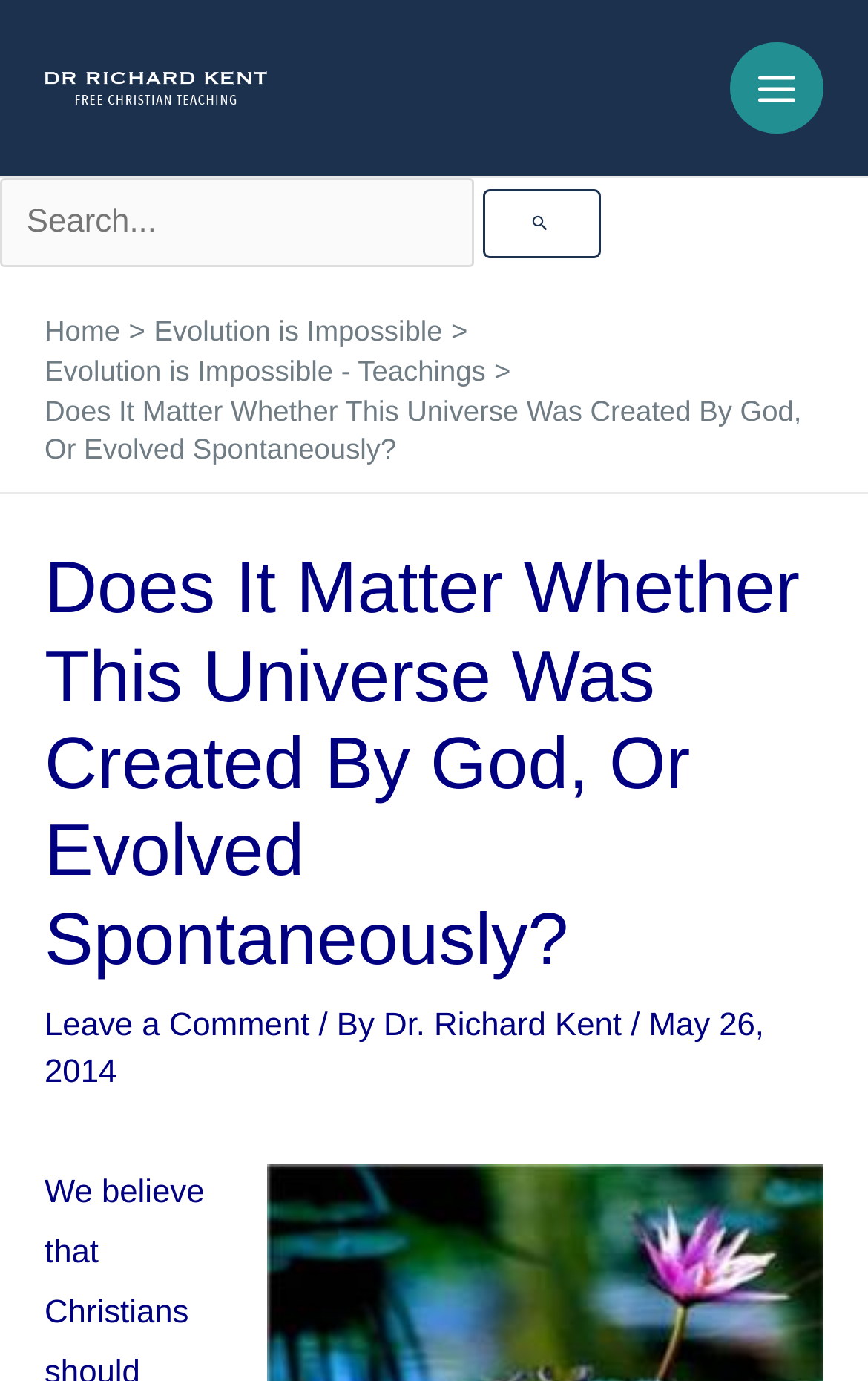Predict the bounding box coordinates of the area that should be clicked to accomplish the following instruction: "Search for something". The bounding box coordinates should consist of four float numbers between 0 and 1, i.e., [left, top, right, bottom].

[0.0, 0.129, 0.546, 0.193]